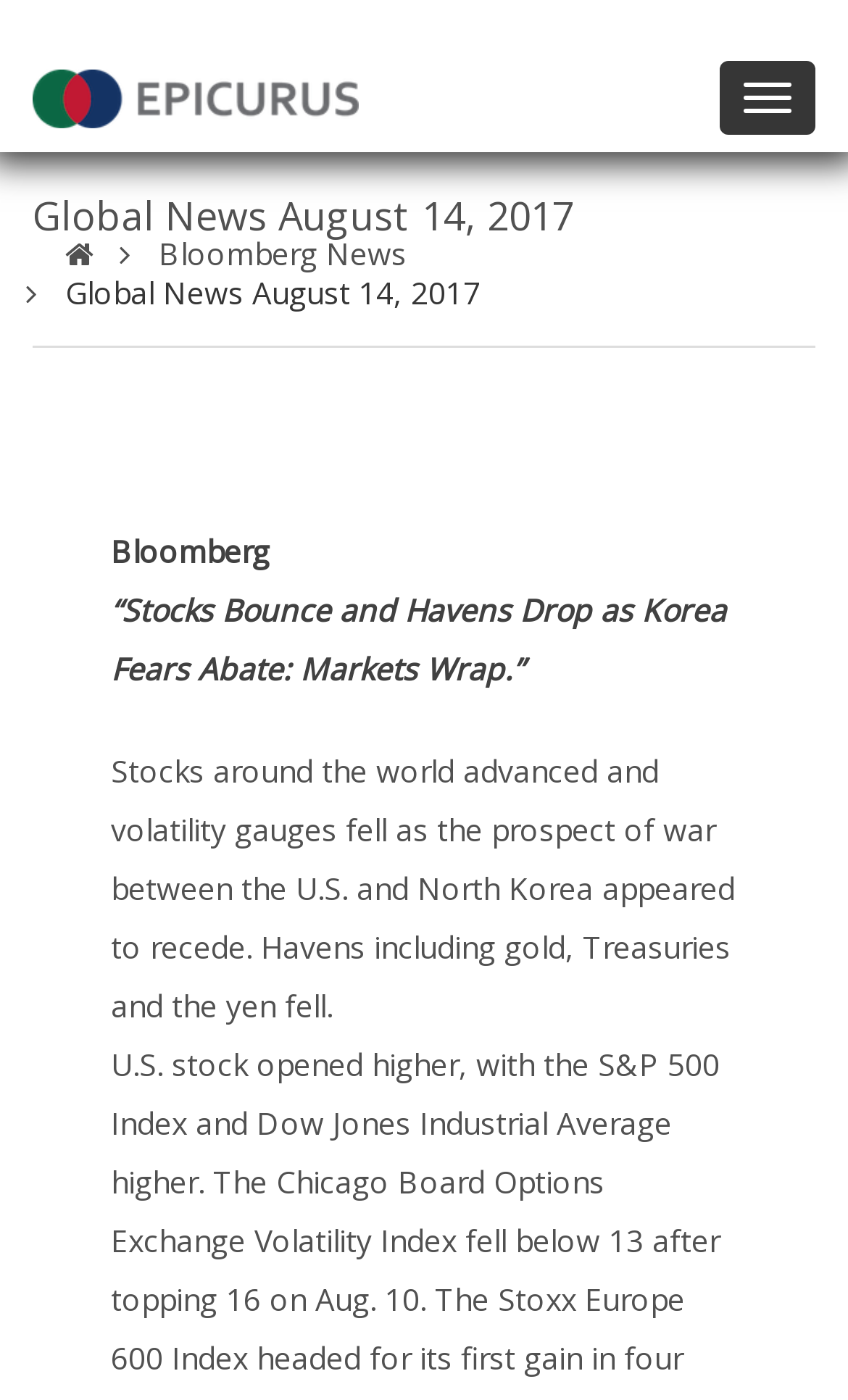Please answer the following question using a single word or phrase: 
How many links are there in the navigation section?

3